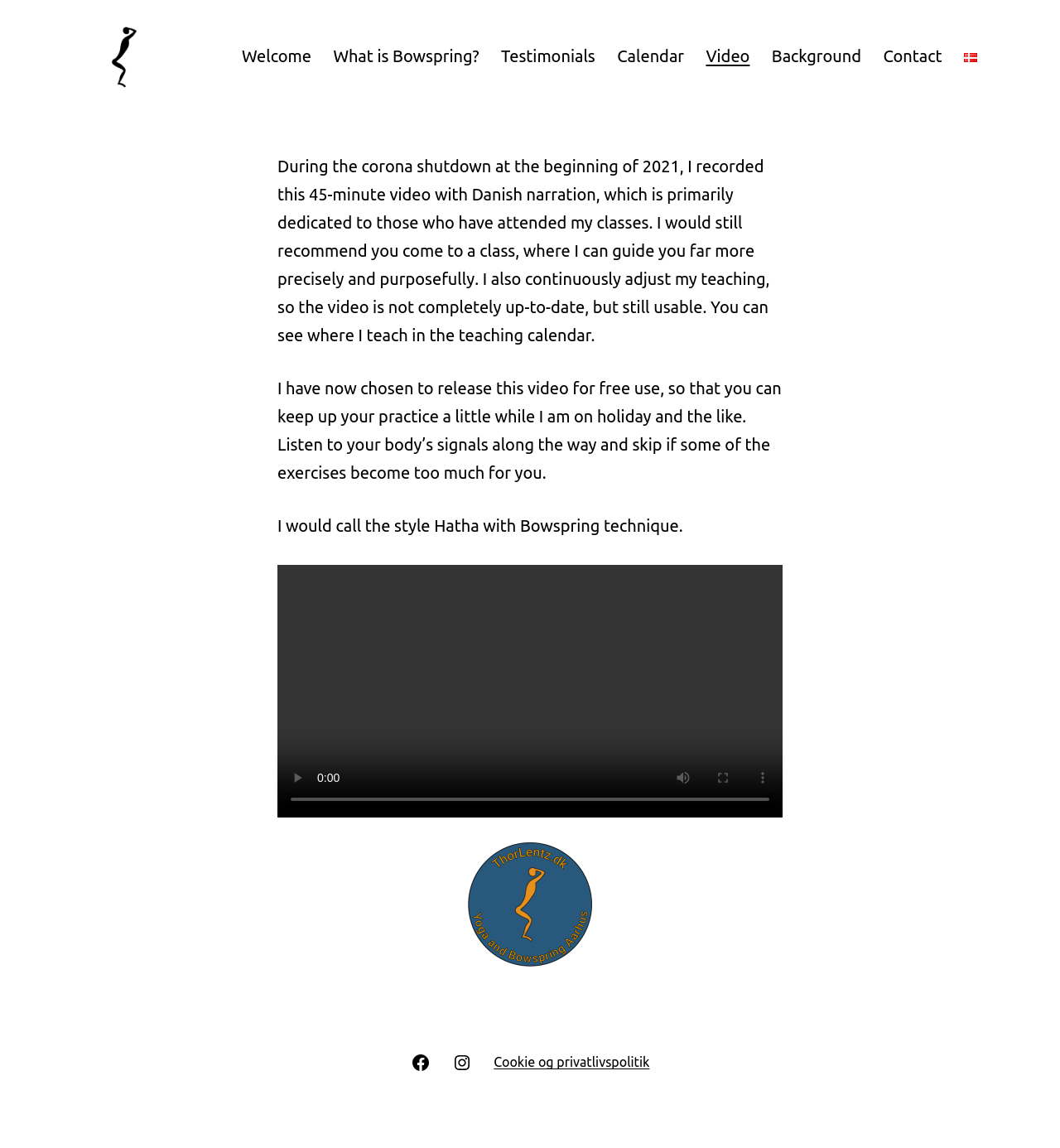Please locate the bounding box coordinates of the element that should be clicked to achieve the given instruction: "Play the video".

[0.262, 0.66, 0.299, 0.695]